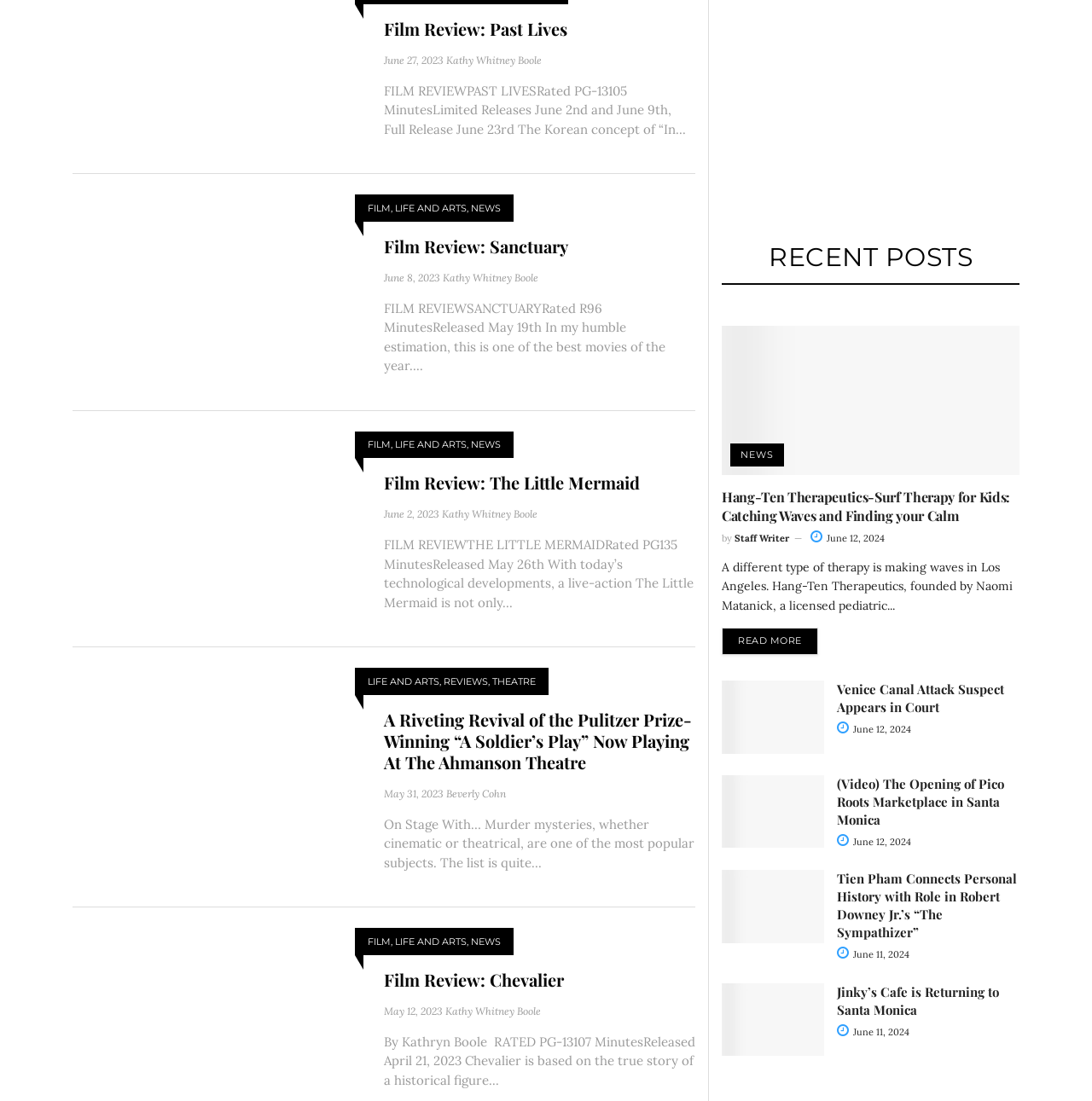Locate the bounding box coordinates of the clickable area to execute the instruction: "Read the article 'Hang-Ten Therapeutics-Surf Therapy for Kids: Catching Waves and Finding your Calm'". Provide the coordinates as four float numbers between 0 and 1, represented as [left, top, right, bottom].

[0.661, 0.296, 0.934, 0.595]